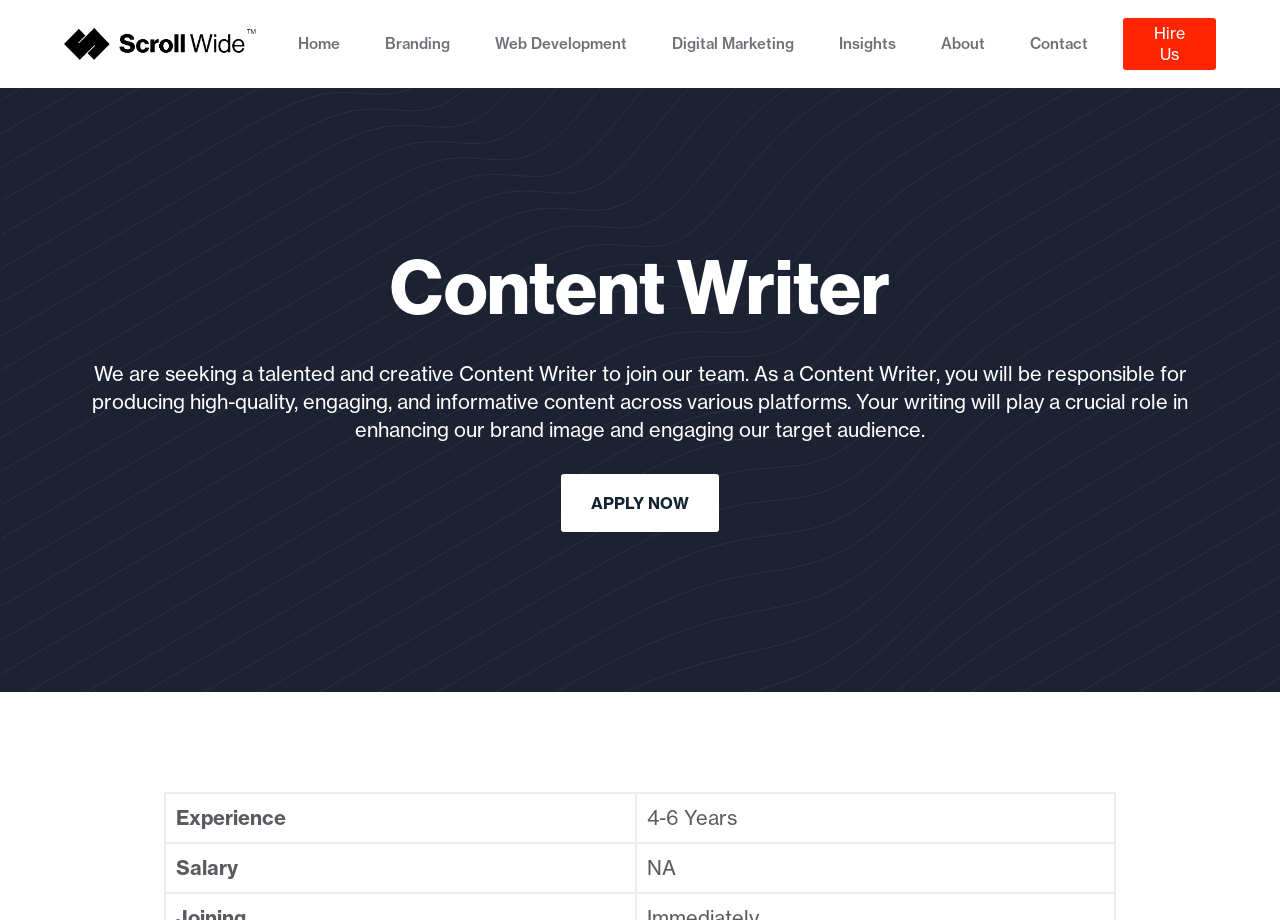What is the job title being sought?
Give a single word or phrase as your answer by examining the image.

Content Writer